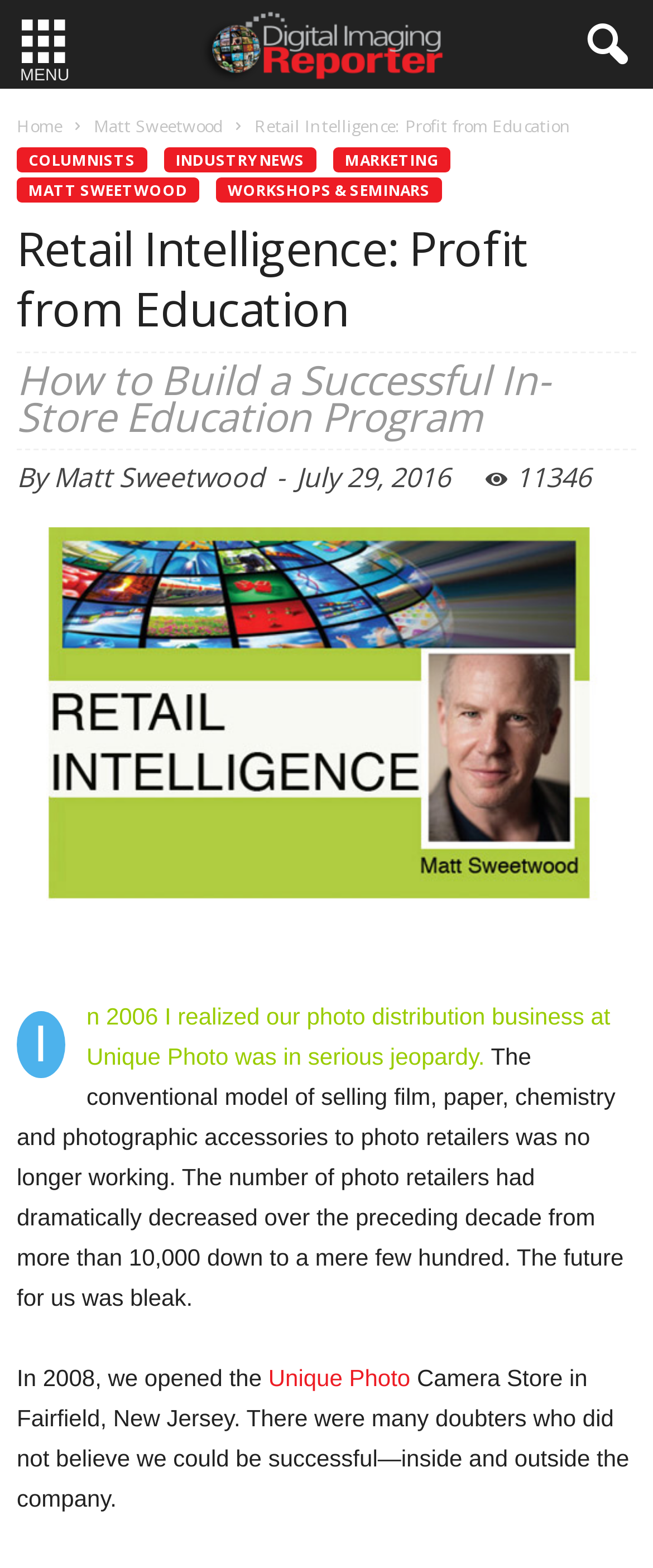Ascertain the bounding box coordinates for the UI element detailed here: "Workshops & Seminars". The coordinates should be provided as [left, top, right, bottom] with each value being a float between 0 and 1.

[0.331, 0.113, 0.677, 0.129]